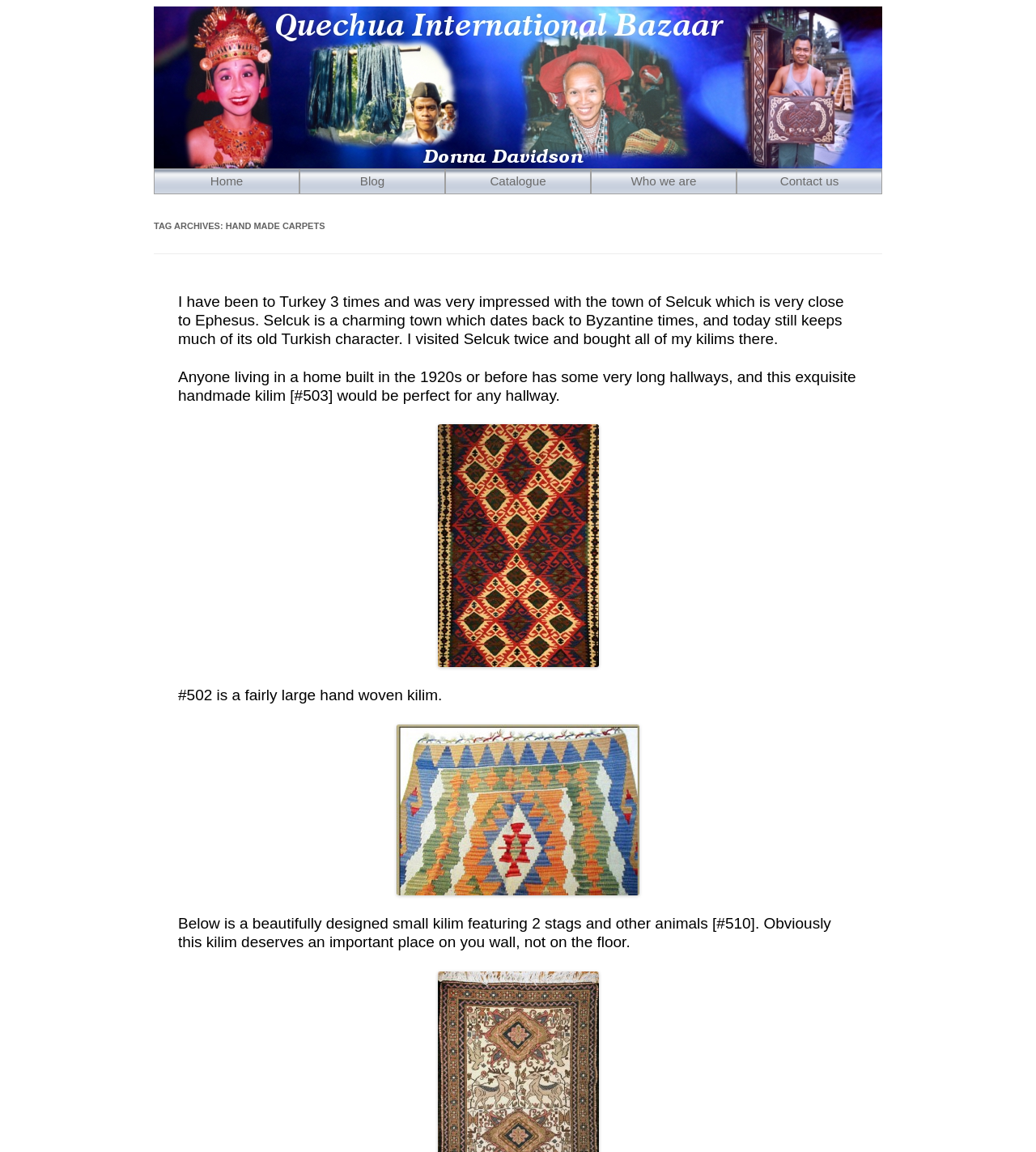Determine the bounding box coordinates of the clickable element to complete this instruction: "Click on the 'Home' link". Provide the coordinates in the format of four float numbers between 0 and 1, [left, top, right, bottom].

[0.149, 0.147, 0.288, 0.168]